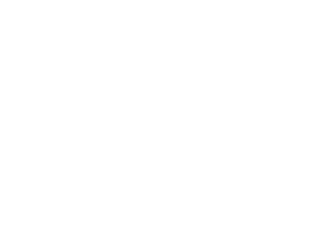Describe every aspect of the image in depth.

This image is titled "View of Hornby Vellard From Cumballa Hill Bombay, 1890 Photo." It captures a historical perspective of Hornby Vellard, an important engineering achievement that connected several urban areas in Bombay (now Mumbai). The photograph, dated 1890, is part of a collection showcasing significant locations from Bombay’s past. The image reflects the architectural and urban development of the era, providing insight into the city’s landscape and infrastructure during a pivotal time in its history. This photo serves not only as a visual documentation but also as a cultural artifact representing Bombay's evolution over the years.